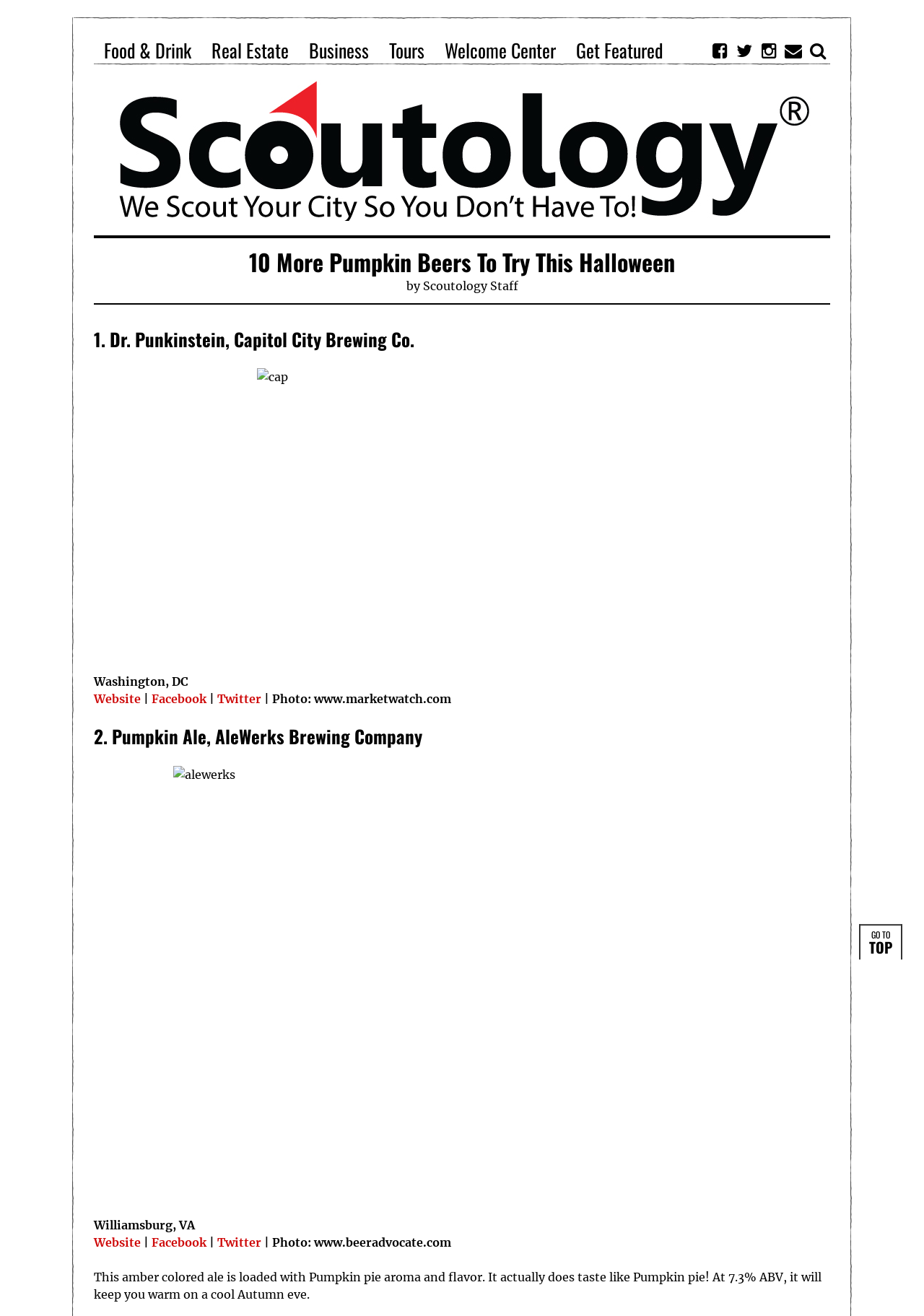Examine the screenshot and answer the question in as much detail as possible: What is the name of the first pumpkin beer?

I looked at the first heading under the main title, which is '1. Dr. Punkinstein, Capitol City Brewing Co.', so the name of the first pumpkin beer is Dr. Punkinstein.